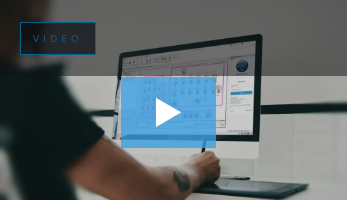Provide a comprehensive description of the image.

The image displays a person engaged in electrical design work at a computer, showcasing the interface of the 3DEXPERIENCE Electrical Schematic Designer software. The individual is using a stylus or pen to interact with elements on the screen, highlighting a dynamic design process. This is likely a part of instructional material for the 3DEXPERIENCE Electrical Schematics Designer training, which aims to teach users how to effectively create and manage electrical CAD documents. Overlayed on the image is a "VIDEO" label indicating that this visual is part of a video presentation, inviting viewers to learn more about the software's capabilities and features designed for electrical engineers and designers.